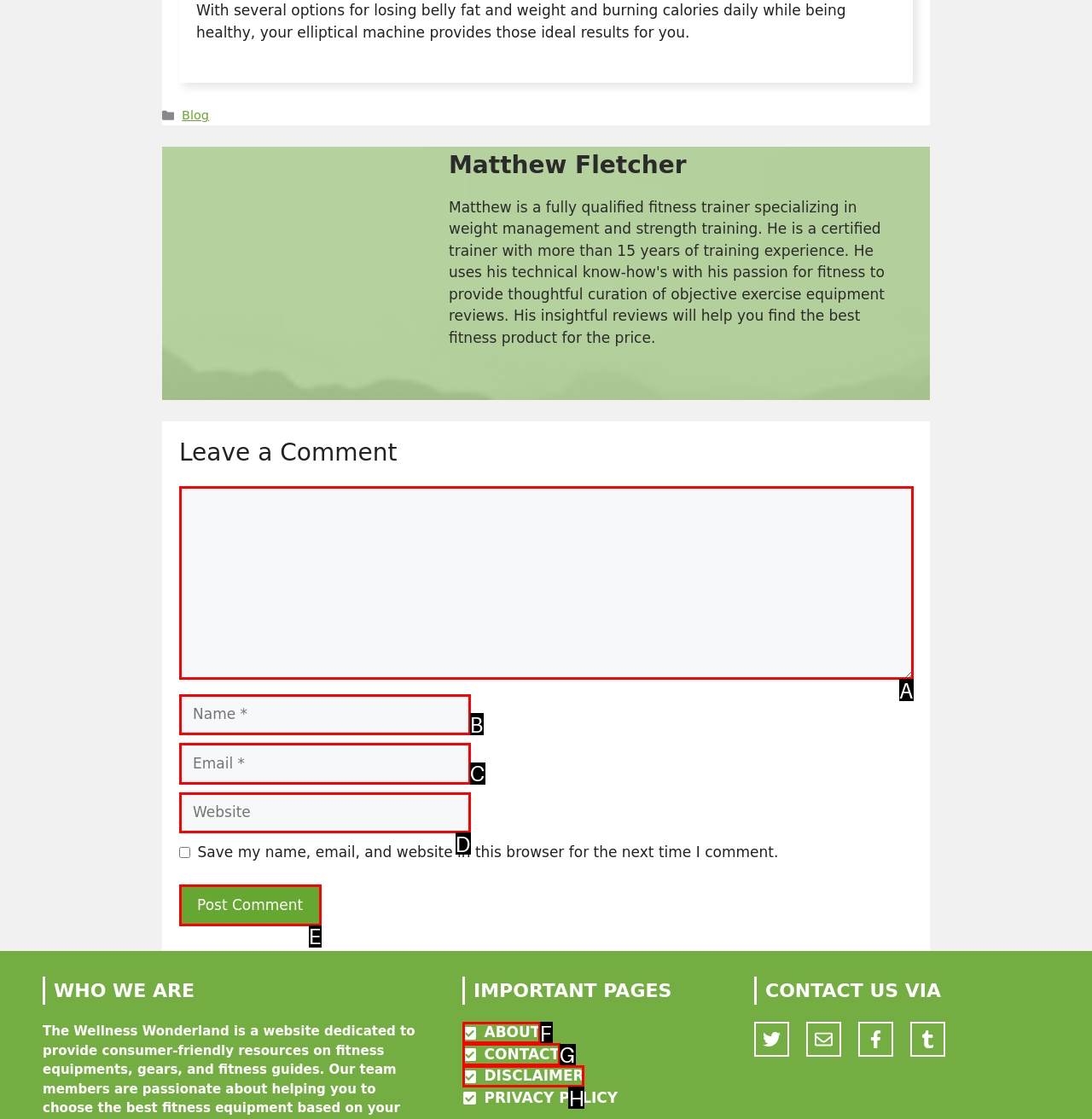Based on the element description: DISCLAIMER, choose the HTML element that matches best. Provide the letter of your selected option.

H